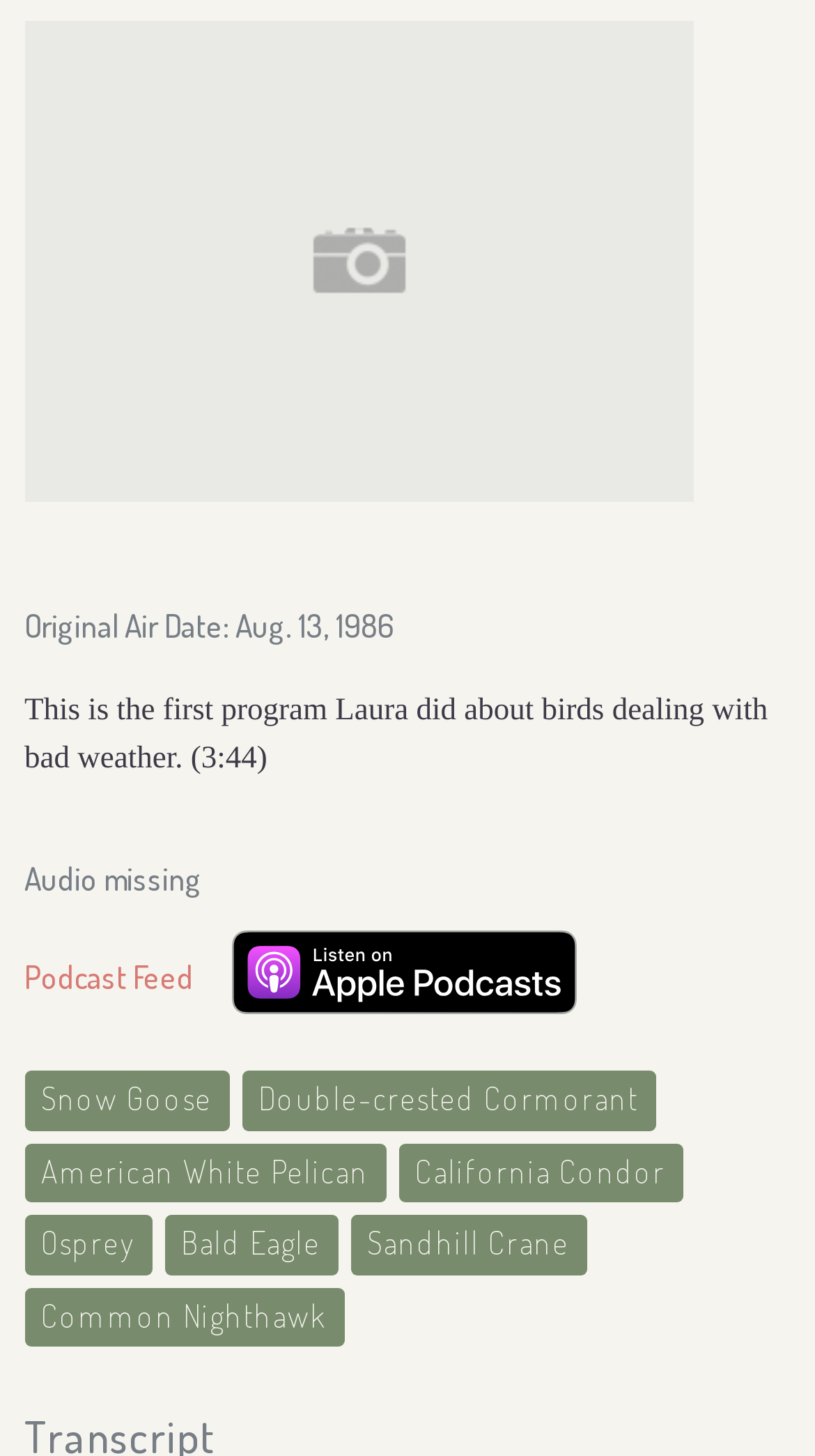Locate the UI element that matches the description Podcast Feed in the webpage screenshot. Return the bounding box coordinates in the format (top-left x, top-left y, bottom-right x, bottom-right y), with values ranging from 0 to 1.

[0.03, 0.656, 0.238, 0.689]